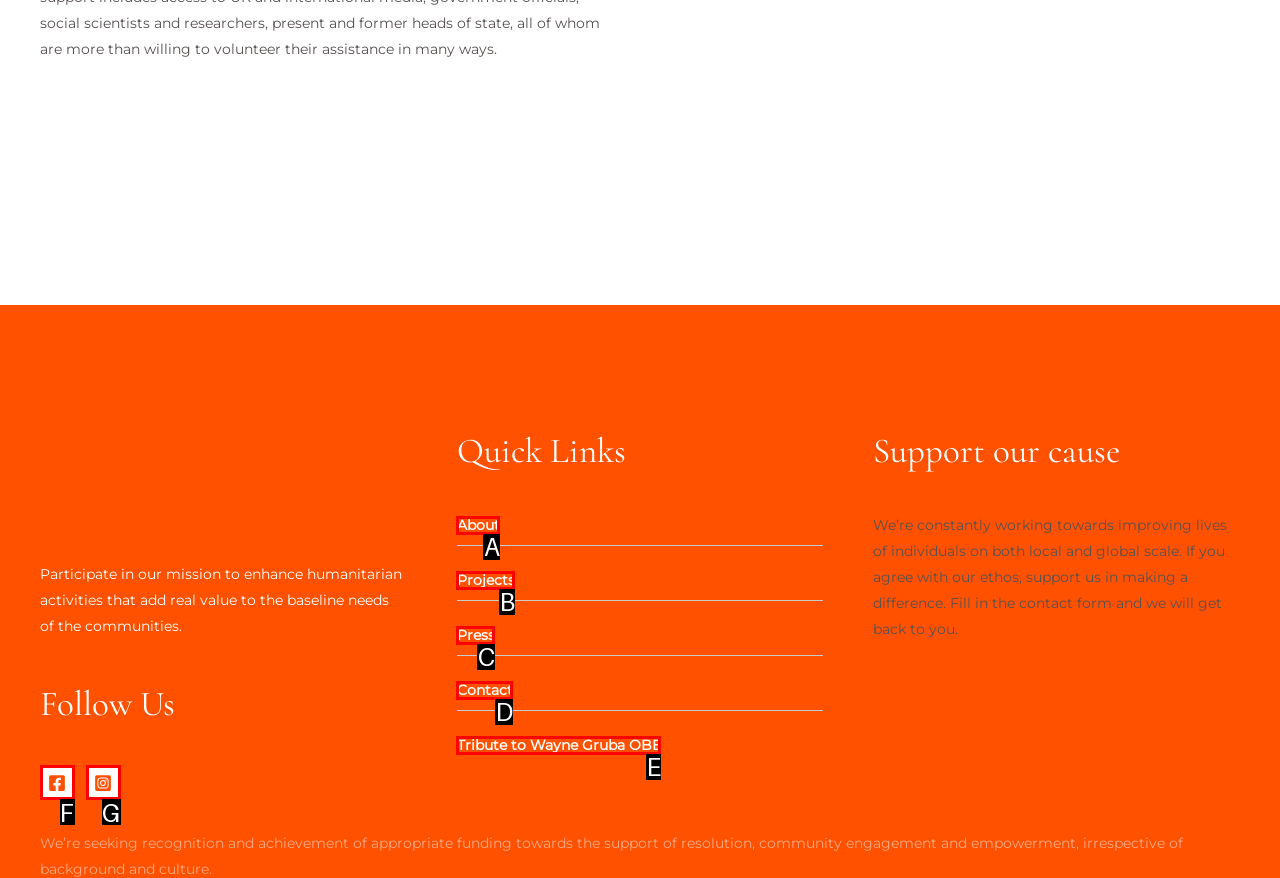Identify the letter of the UI element that fits the description: Tribute to Wayne Gruba OBE
Respond with the letter of the option directly.

E